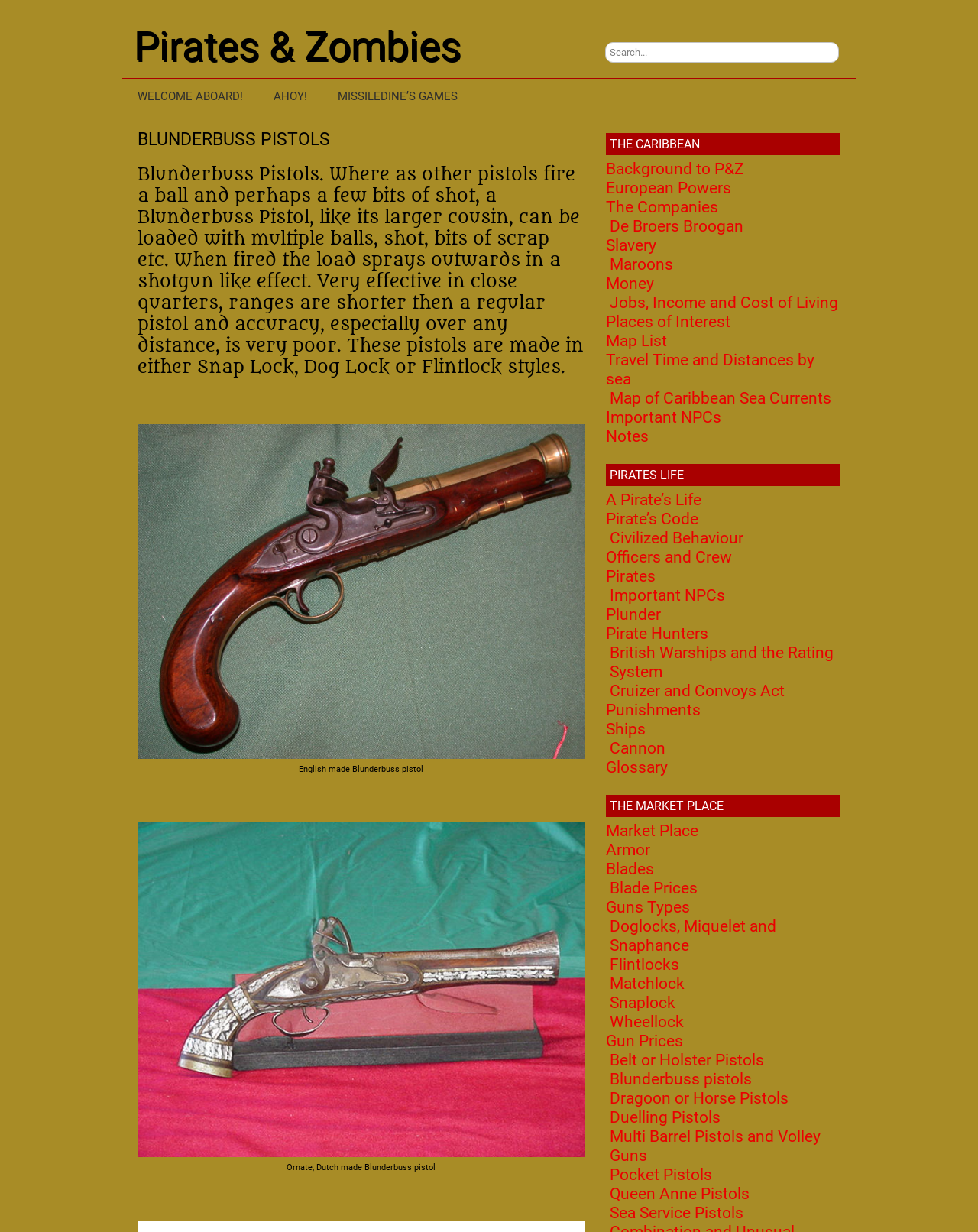Can you specify the bounding box coordinates for the region that should be clicked to fulfill this instruction: "Explore the Market Place".

[0.619, 0.666, 0.714, 0.682]